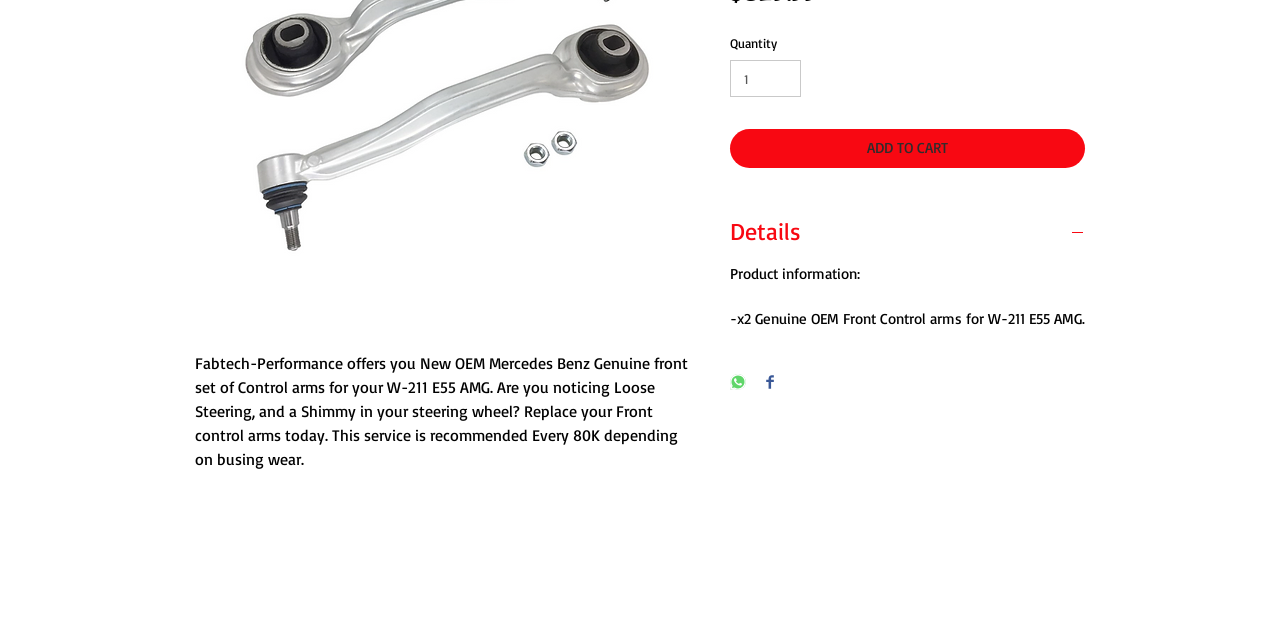Please determine the bounding box coordinates for the UI element described here. Use the format (top-left x, top-left y, bottom-right x, bottom-right y) with values bounded between 0 and 1: Infrastructure

None